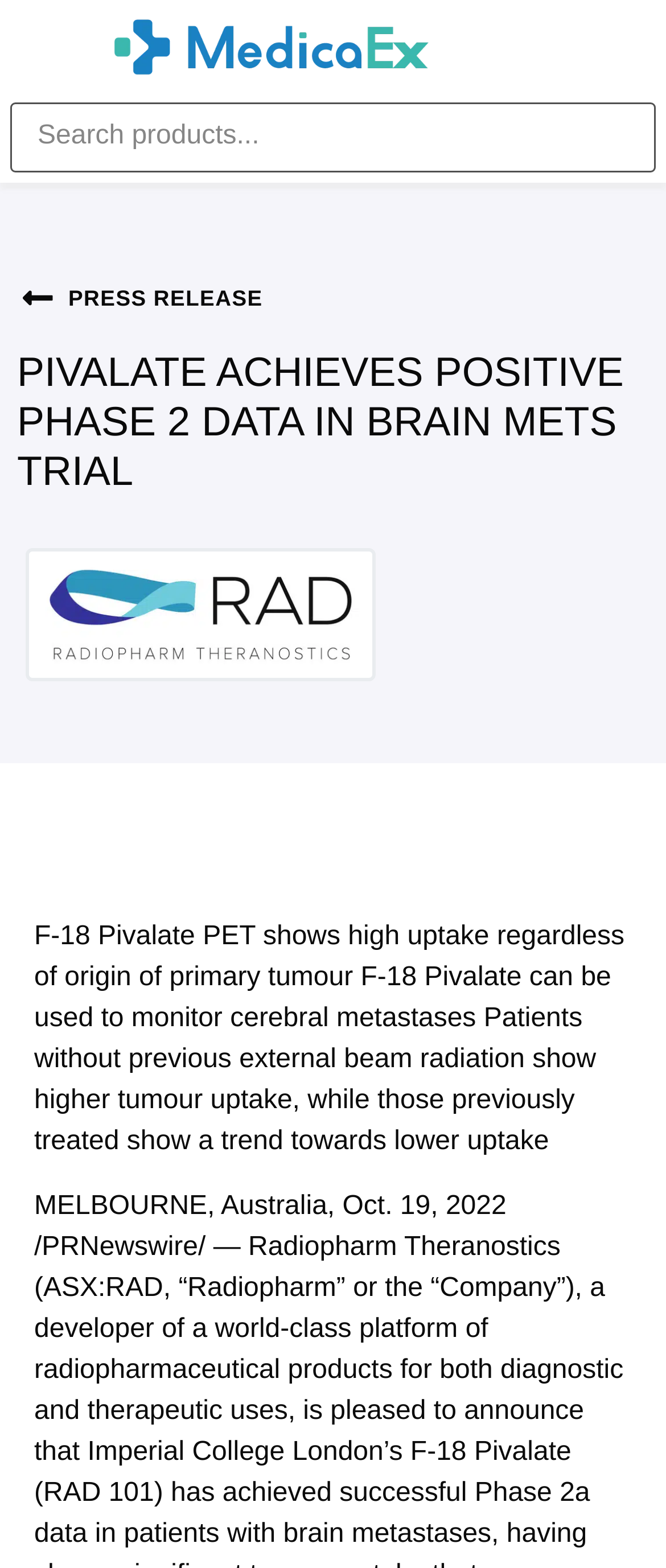Using the description "press release", locate and provide the bounding box of the UI element.

[0.026, 0.18, 0.395, 0.202]